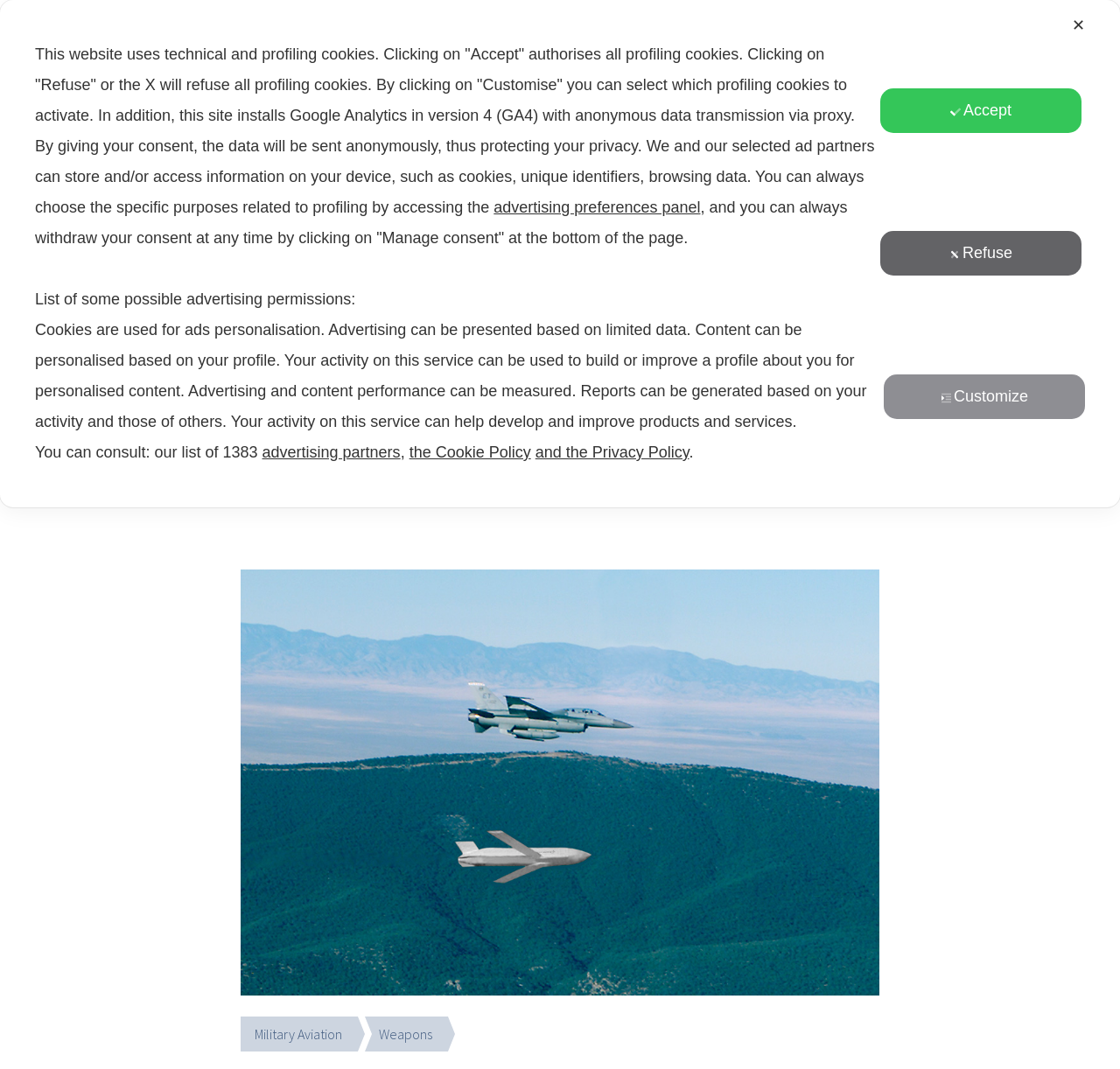Please mark the clickable region by giving the bounding box coordinates needed to complete this instruction: "Click on the Log In / link".

[0.835, 0.214, 0.865, 0.23]